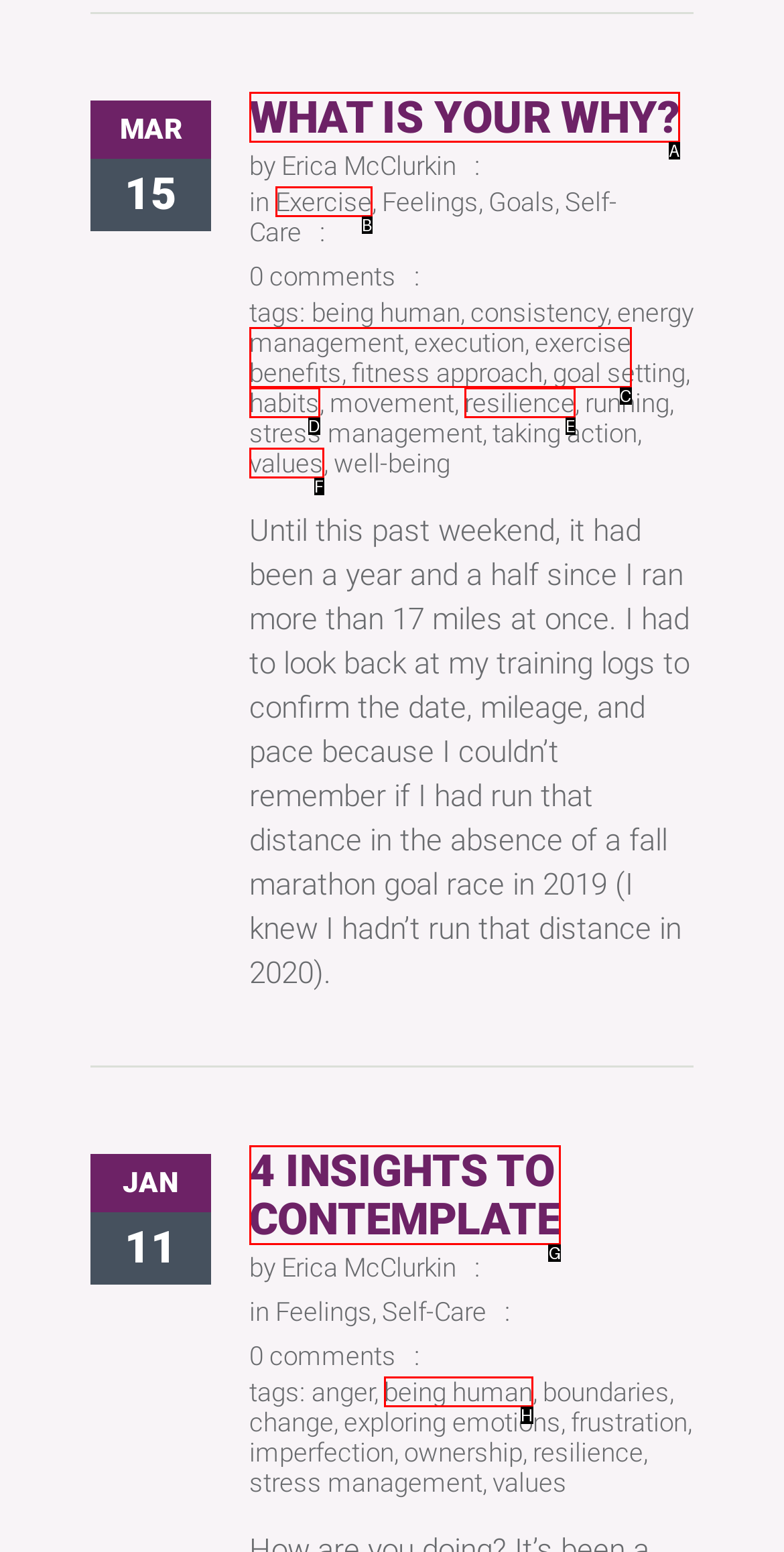Which option should I select to accomplish the task: Click on the '4 INSIGHTS TO CONTEMPLATE' link? Respond with the corresponding letter from the given choices.

G